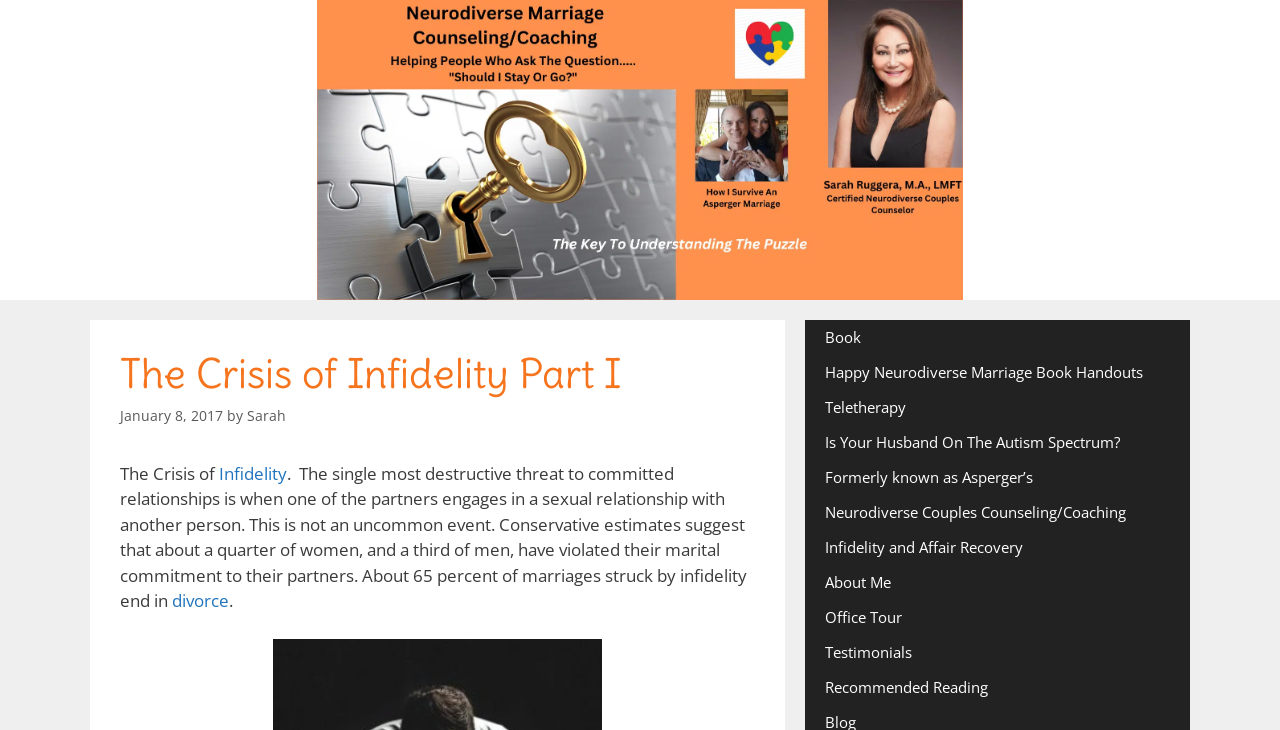Provide the bounding box coordinates of the UI element that matches the description: "Infidelity and Affair Recovery".

[0.629, 0.726, 0.93, 0.774]